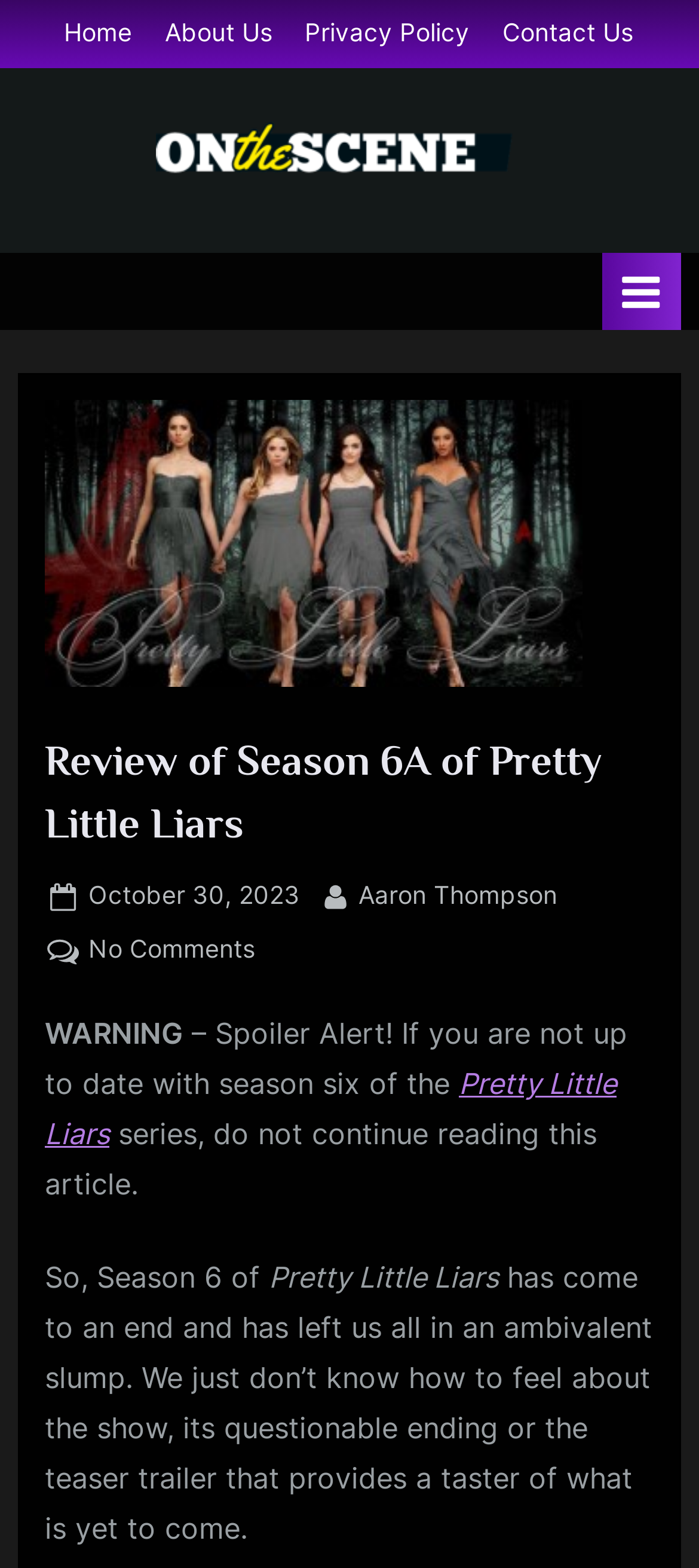Answer briefly with one word or phrase:
Who wrote the review article?

Aaron Thompson